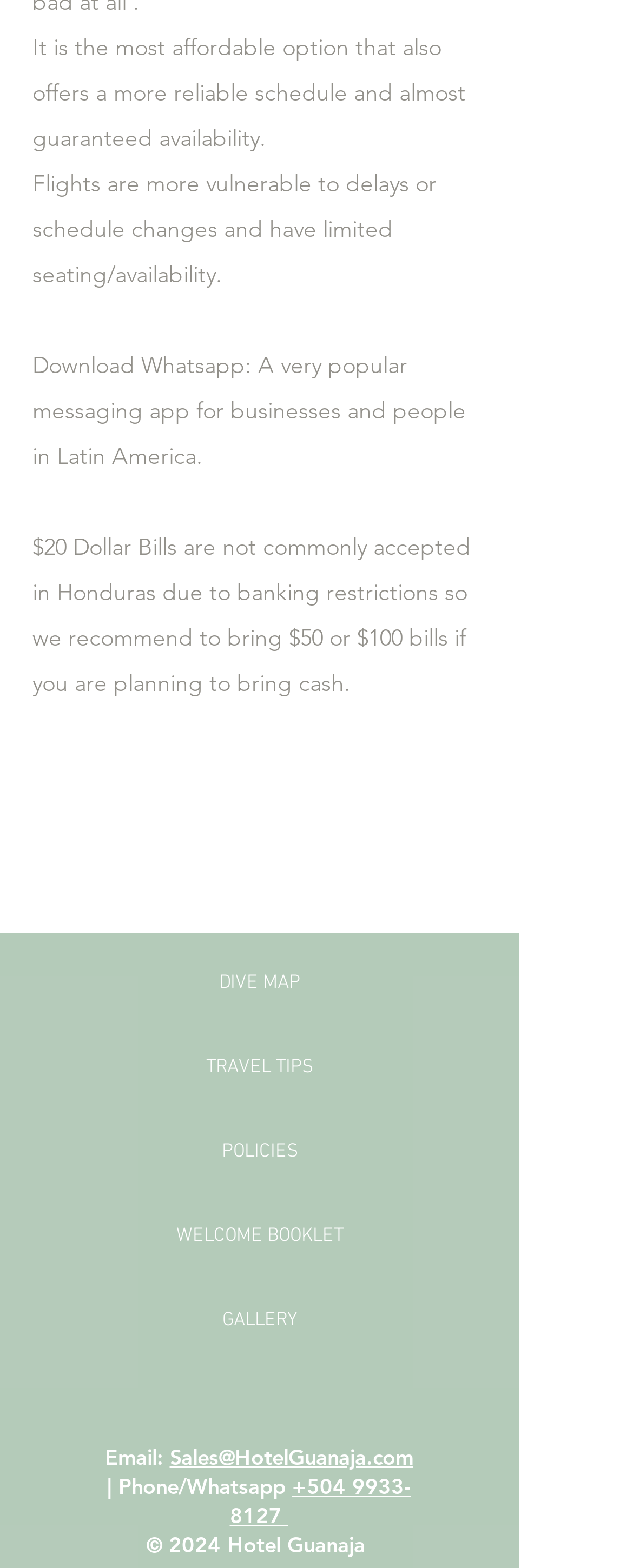What is the email address for sales?
Please answer the question with a detailed and comprehensive explanation.

The webpage provides an email address for sales, which is Sales@HotelGuanaja.com.